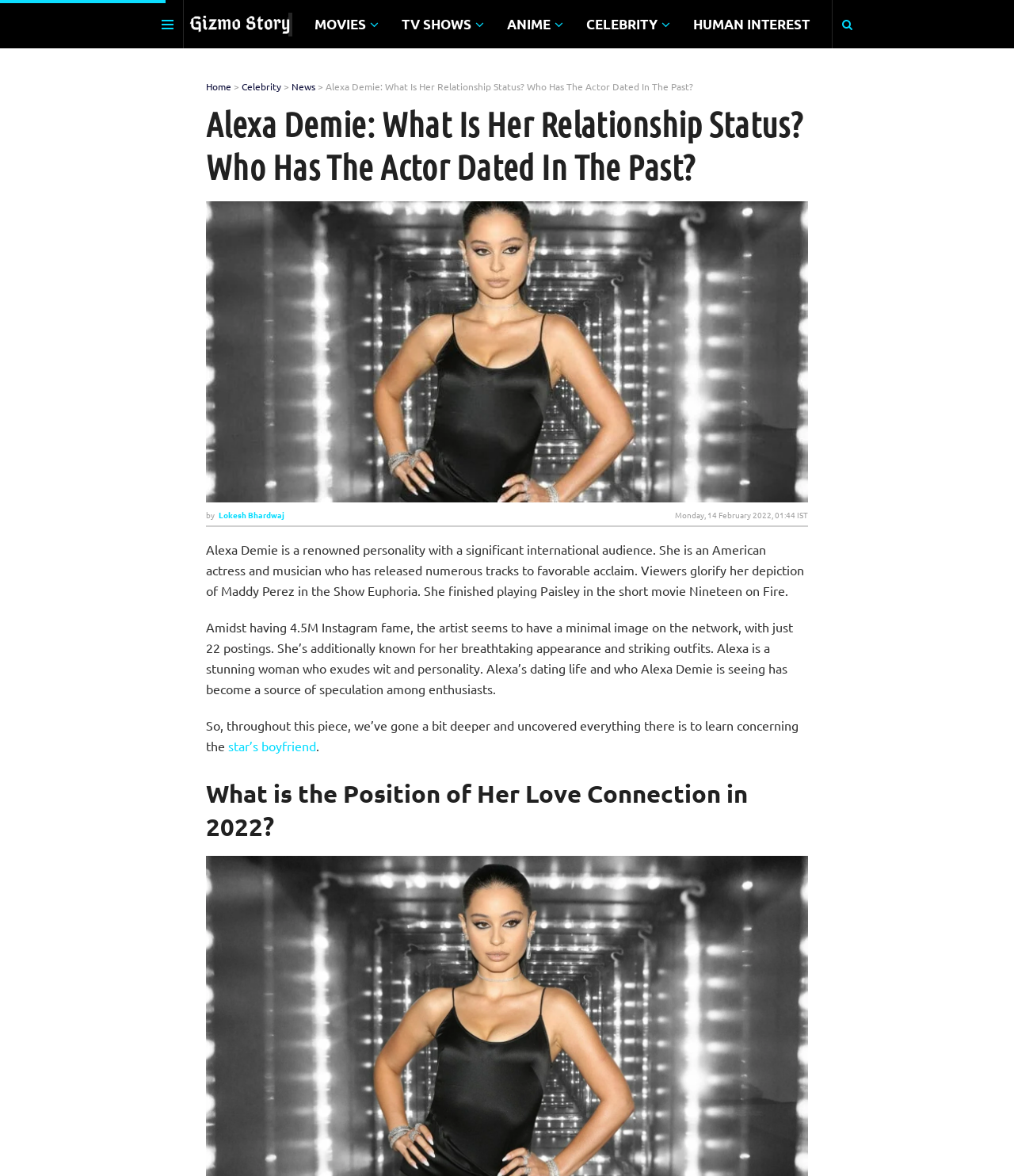Please determine the bounding box coordinates for the UI element described as: "News".

[0.288, 0.068, 0.311, 0.079]